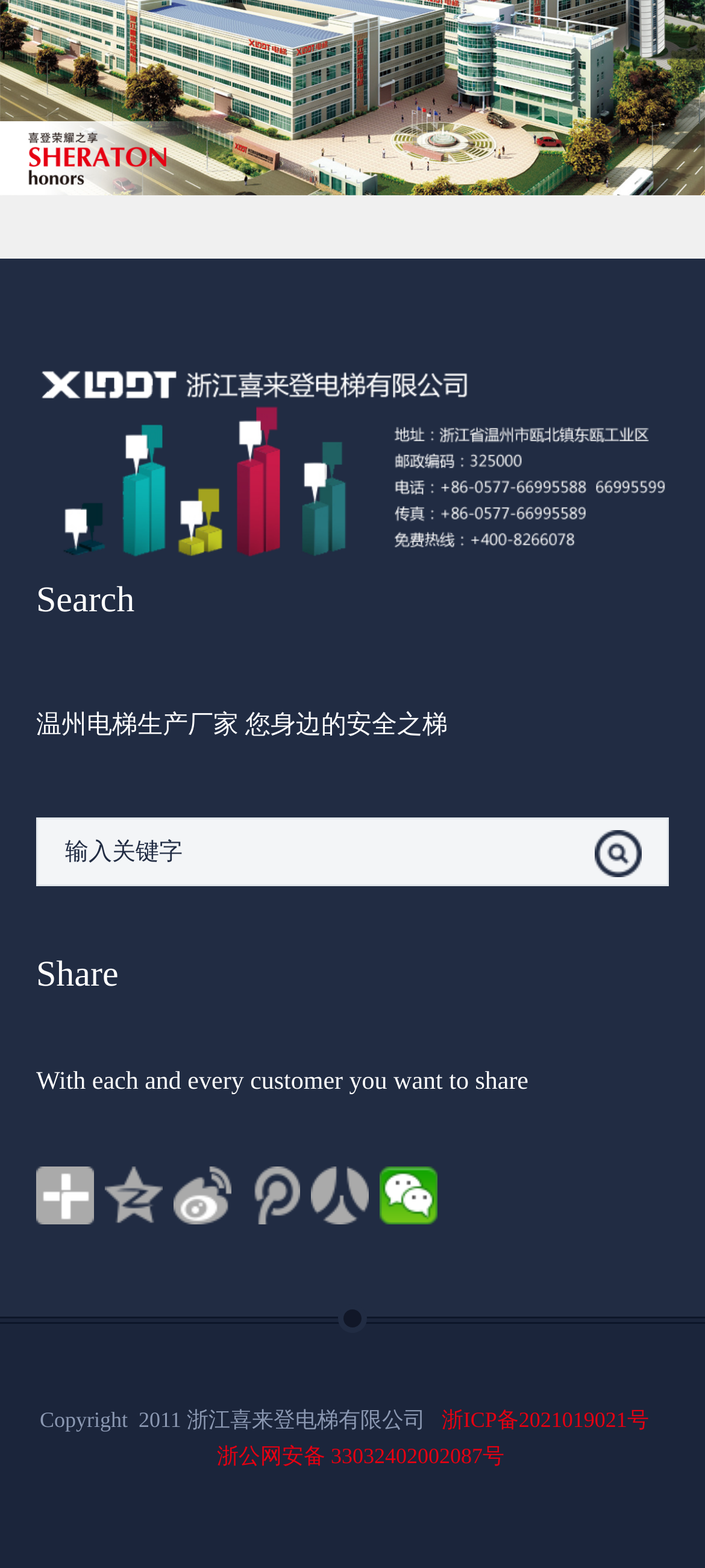Please determine the bounding box coordinates of the element's region to click for the following instruction: "Share to QQ space".

[0.149, 0.744, 0.231, 0.781]